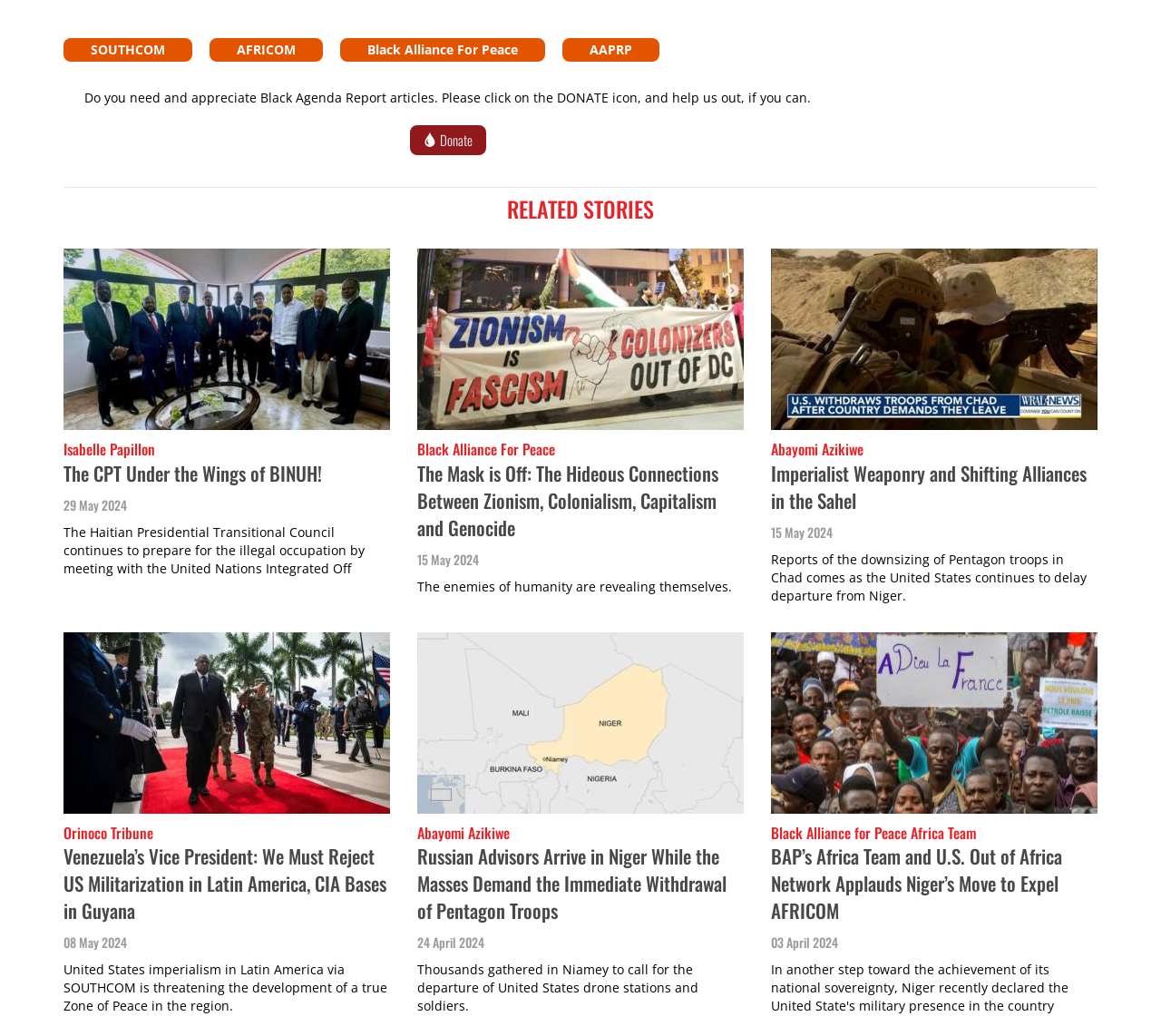Pinpoint the bounding box coordinates of the element you need to click to execute the following instruction: "Click on the 'SOUTHCOM' link". The bounding box should be represented by four float numbers between 0 and 1, in the format [left, top, right, bottom].

[0.055, 0.037, 0.166, 0.06]